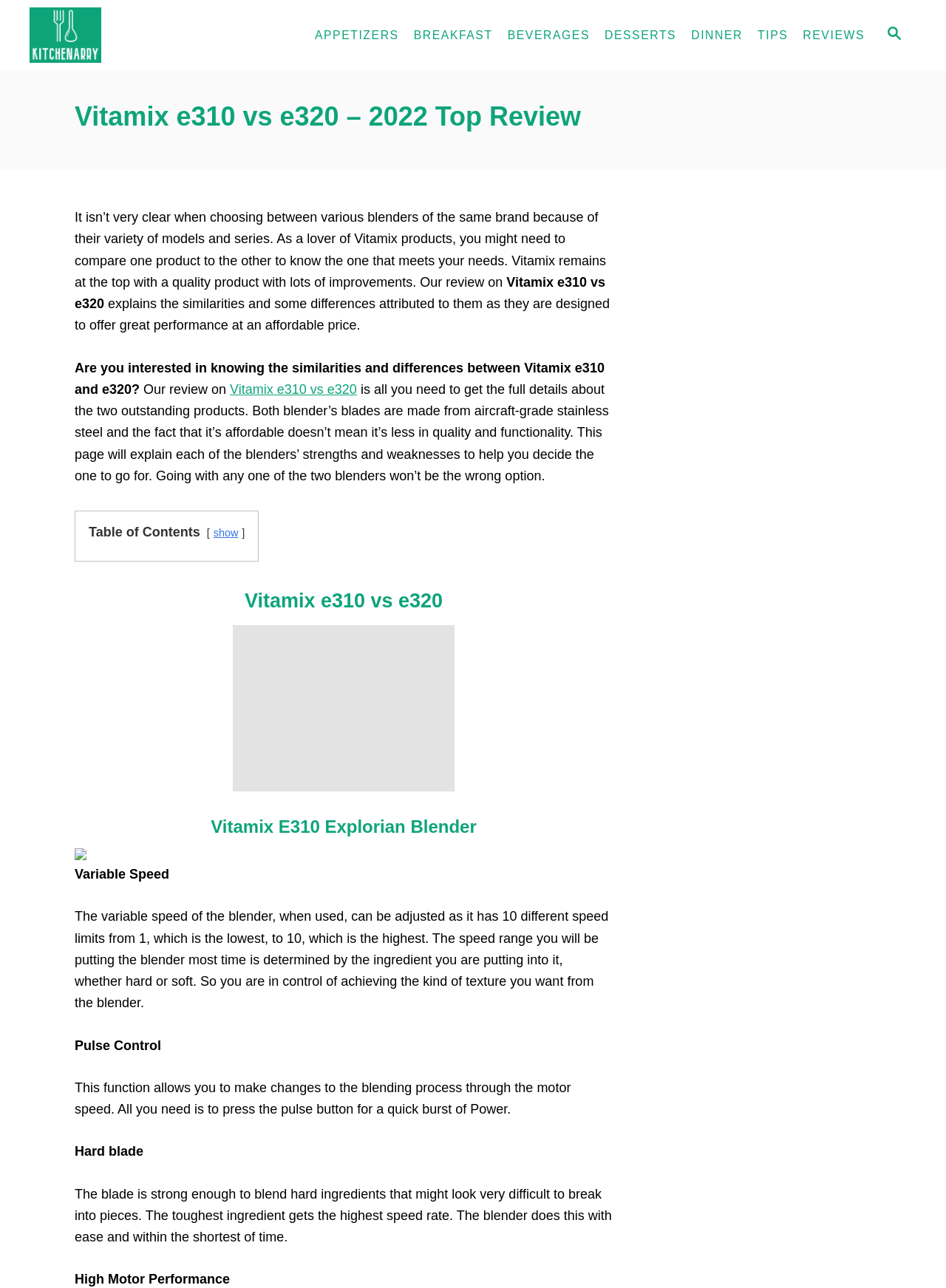Respond to the question with just a single word or phrase: 
What is the purpose of the pulse control function?

To make changes to the blending process